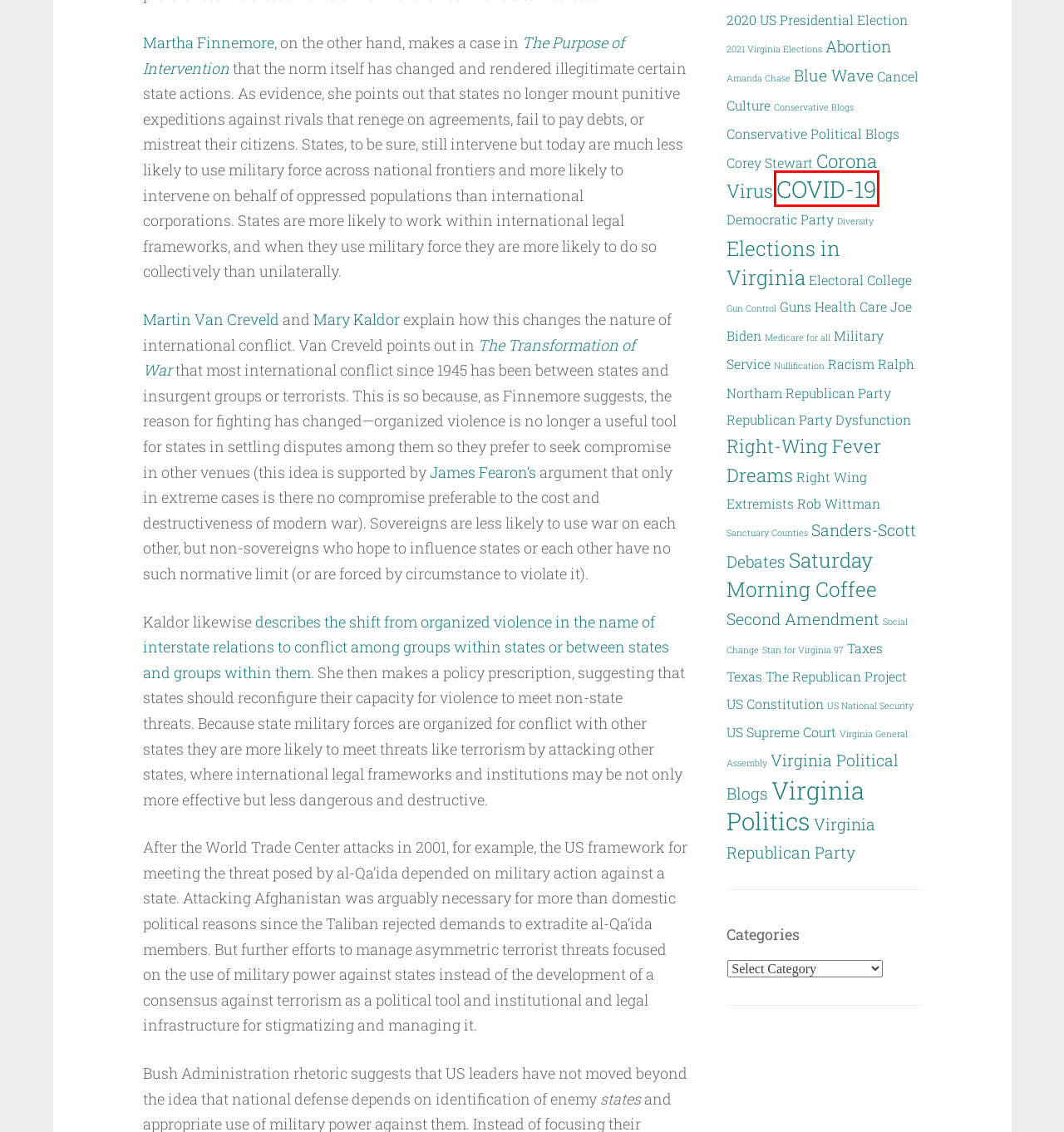Evaluate the webpage screenshot and identify the element within the red bounding box. Select the webpage description that best fits the new webpage after clicking the highlighted element. Here are the candidates:
A. US National Security | Foggy Bottom Line
B. Medicare for all | Foggy Bottom Line
C. 2020 US Presidential Election | Foggy Bottom Line
D. Joe Biden | Foggy Bottom Line
E. Rob Wittman | Foggy Bottom Line
F. Diversity | Foggy Bottom Line
G. Cancel Culture | Foggy Bottom Line
H. COVID-19 | Foggy Bottom Line

H